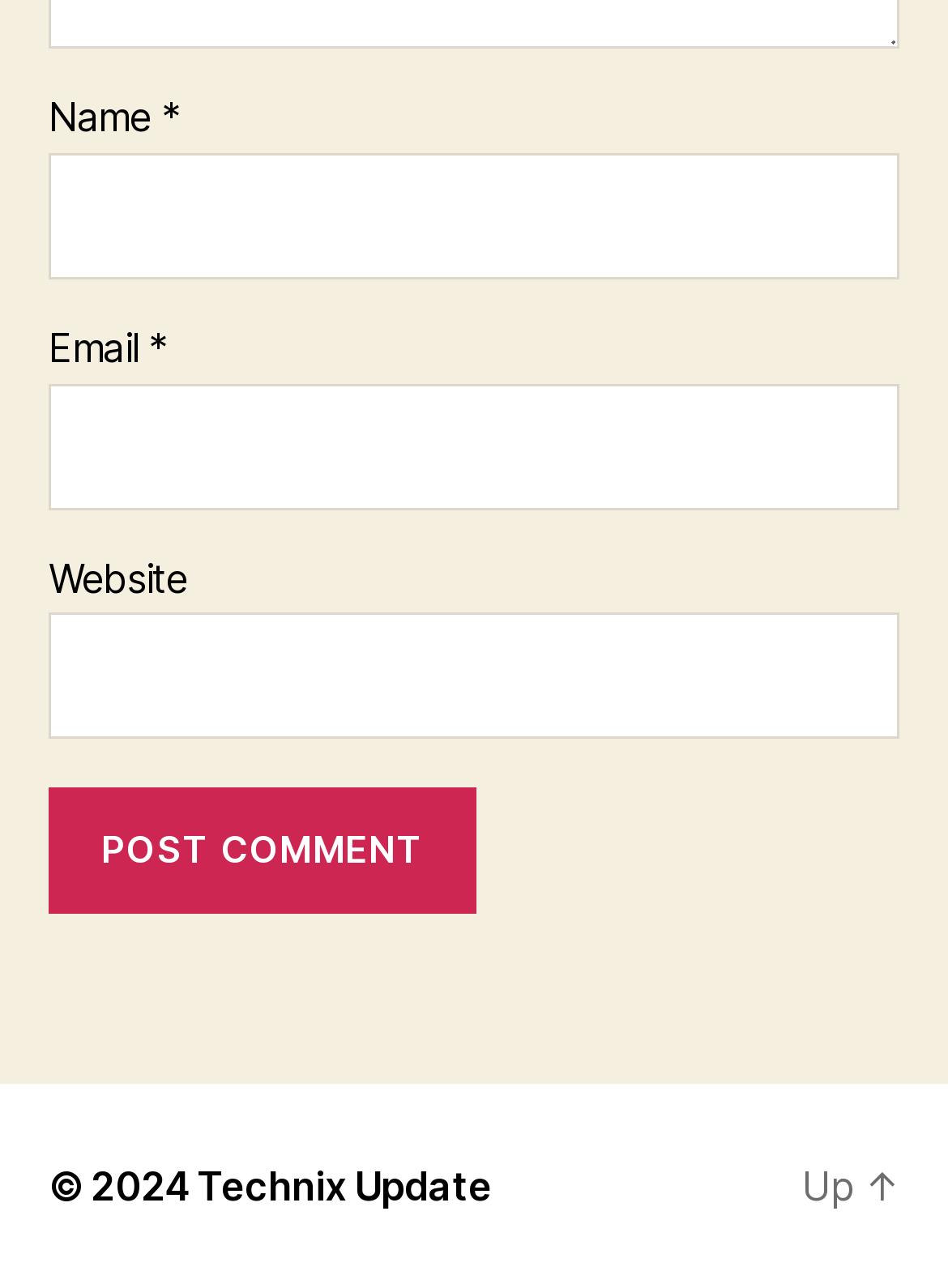Use a single word or phrase to answer the following:
How many links are there at the bottom of the page?

3